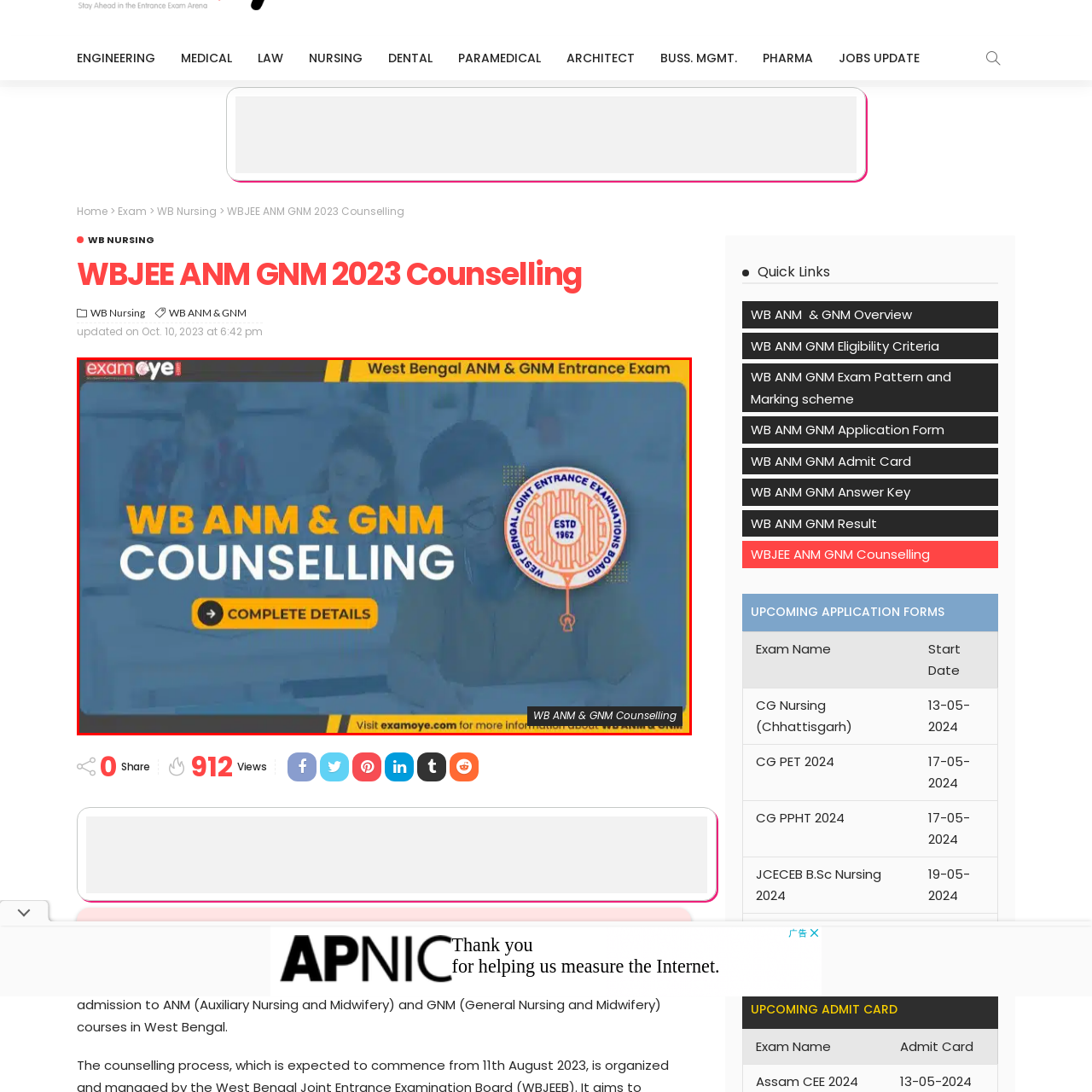Provide a comprehensive description of the image contained within the red rectangle.

The image showcases the counseling information for the WB ANM (Auxiliary Nursing and Midwifery) and GNM (General Nursing and Midwifery) programs as part of the West Bengal Joint Entrance Examination. The text prominently displays "WB ANM & GNM COUNSELLING," inviting prospective students to explore complete details about the admission process. A button labeled "COMPLETE DETAILS" encourages users to click for further information. The design features a contemporary and vibrant layout, with a blend of colors and icons, symbolizing the importance of this educational opportunity. This image serves as a promotional banner for the counseling event, aimed at assisting candidates in navigating the admission process effectively.